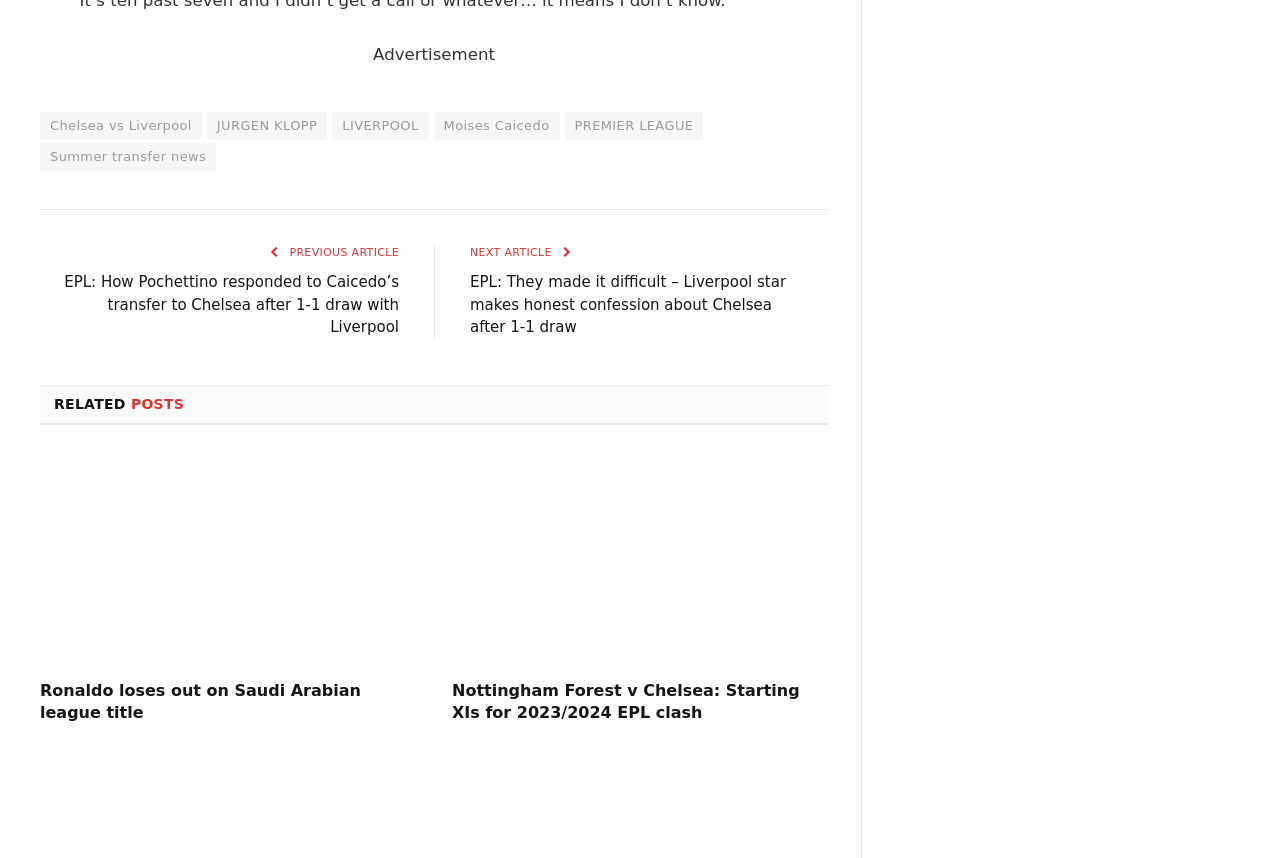Kindly determine the bounding box coordinates for the area that needs to be clicked to execute this instruction: "Check the starting XIs for Nottingham Forest v Chelsea".

[0.353, 0.528, 0.647, 0.774]